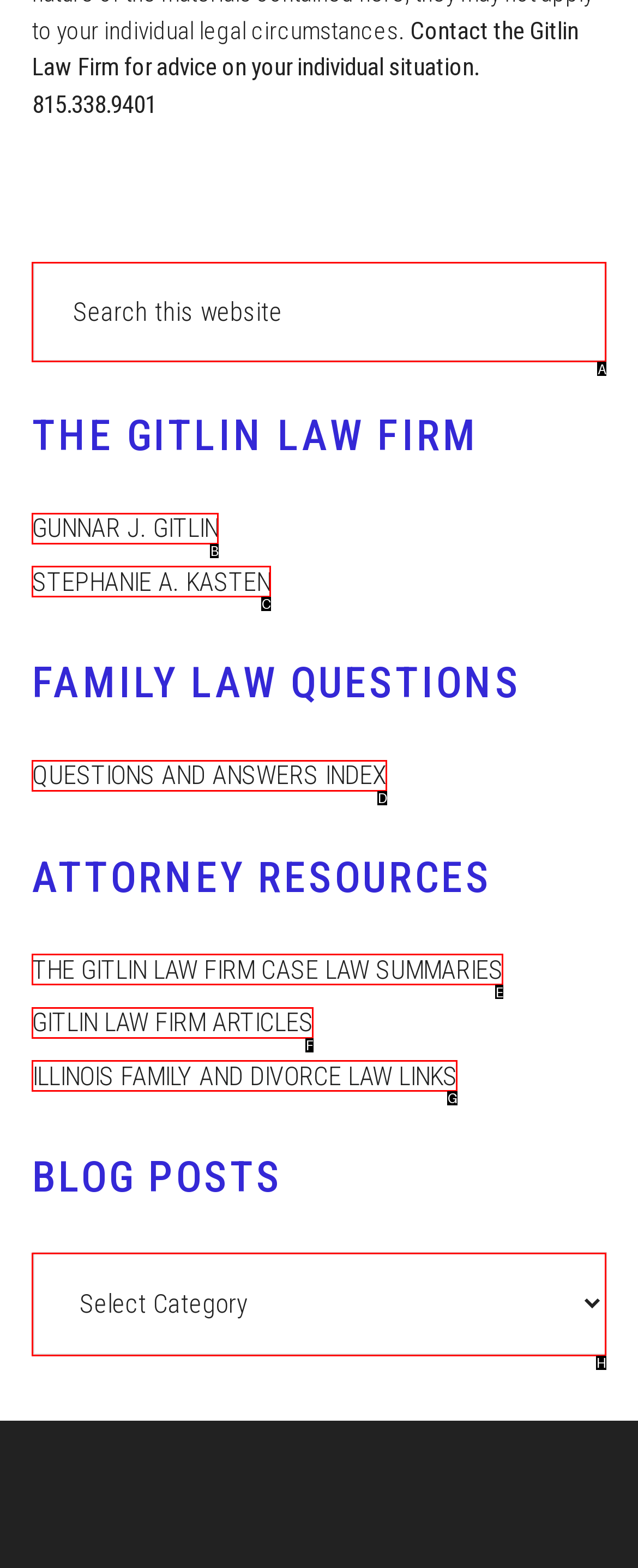Tell me which one HTML element best matches the description: Gunnar J. Gitlin
Answer with the option's letter from the given choices directly.

B